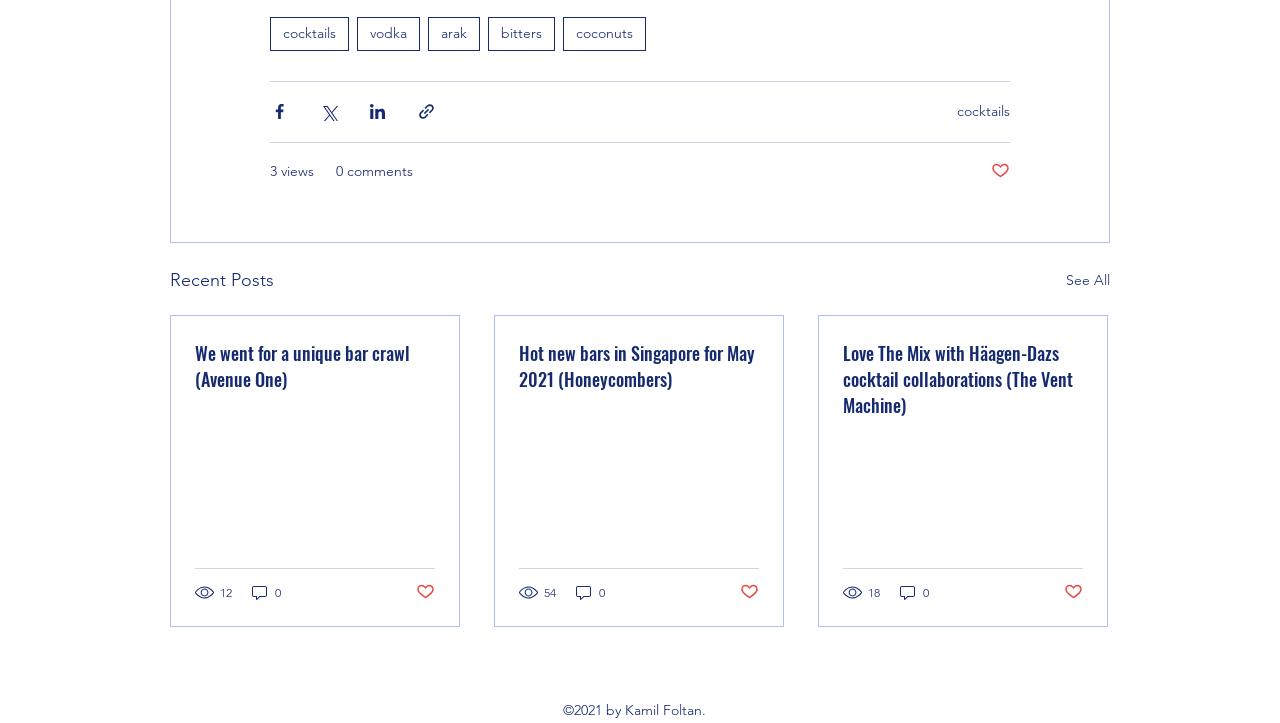Find the bounding box coordinates for the area that must be clicked to perform this action: "Like the post 'We went for a unique bar crawl (Avenue One)'".

[0.325, 0.806, 0.34, 0.835]